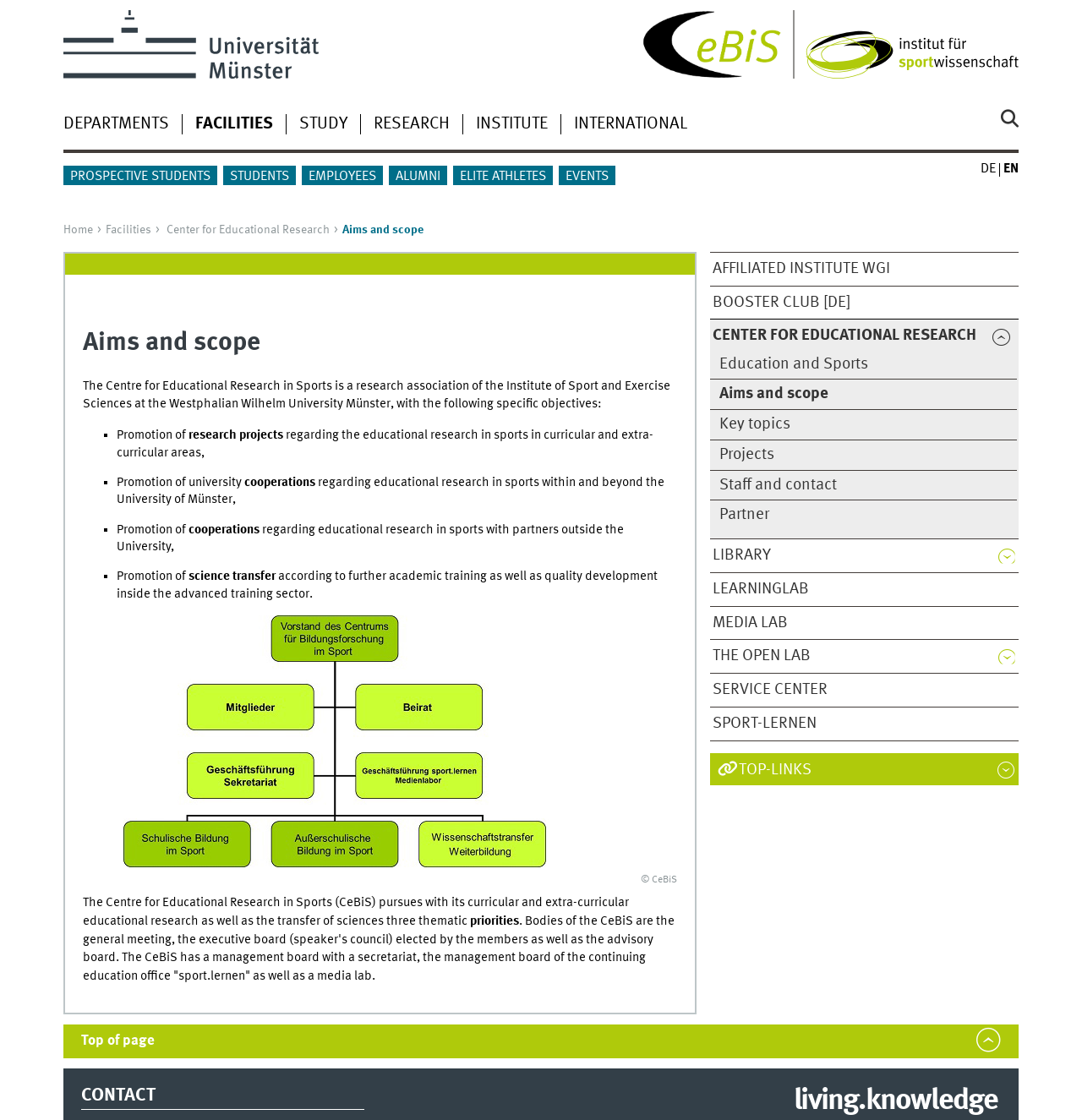Can you give a detailed response to the following question using the information from the image? What is the name of the research association mentioned on the webpage?

I found the answer by reading the article section of the webpage, where I saw the text 'The Centre for Educational Research in Sports is a research association...'.